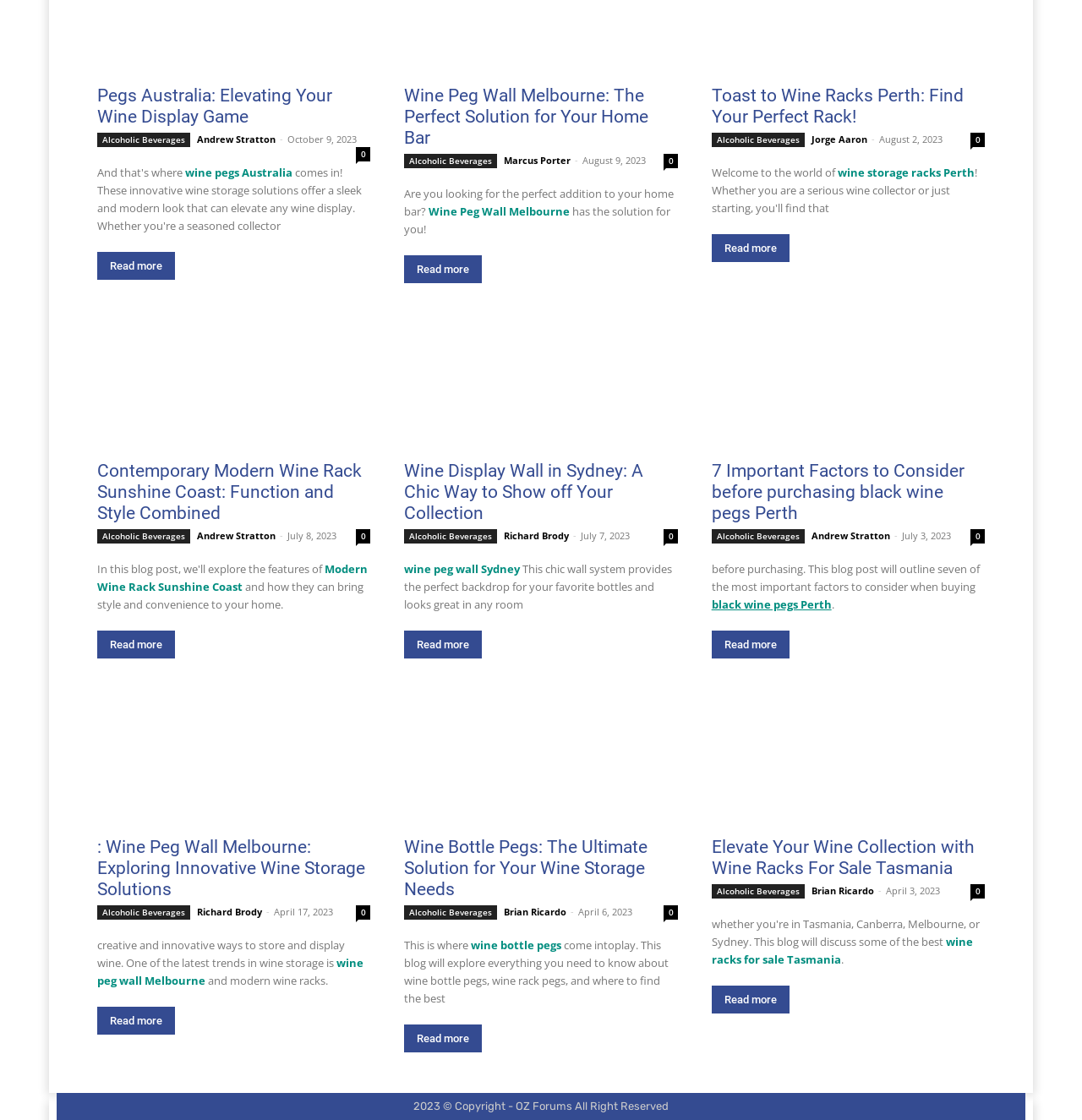How many articles are listed on the webpage?
Give a detailed explanation using the information visible in the image.

By counting the number of headings and corresponding article summaries, I determined that there are 7 articles listed on the webpage.